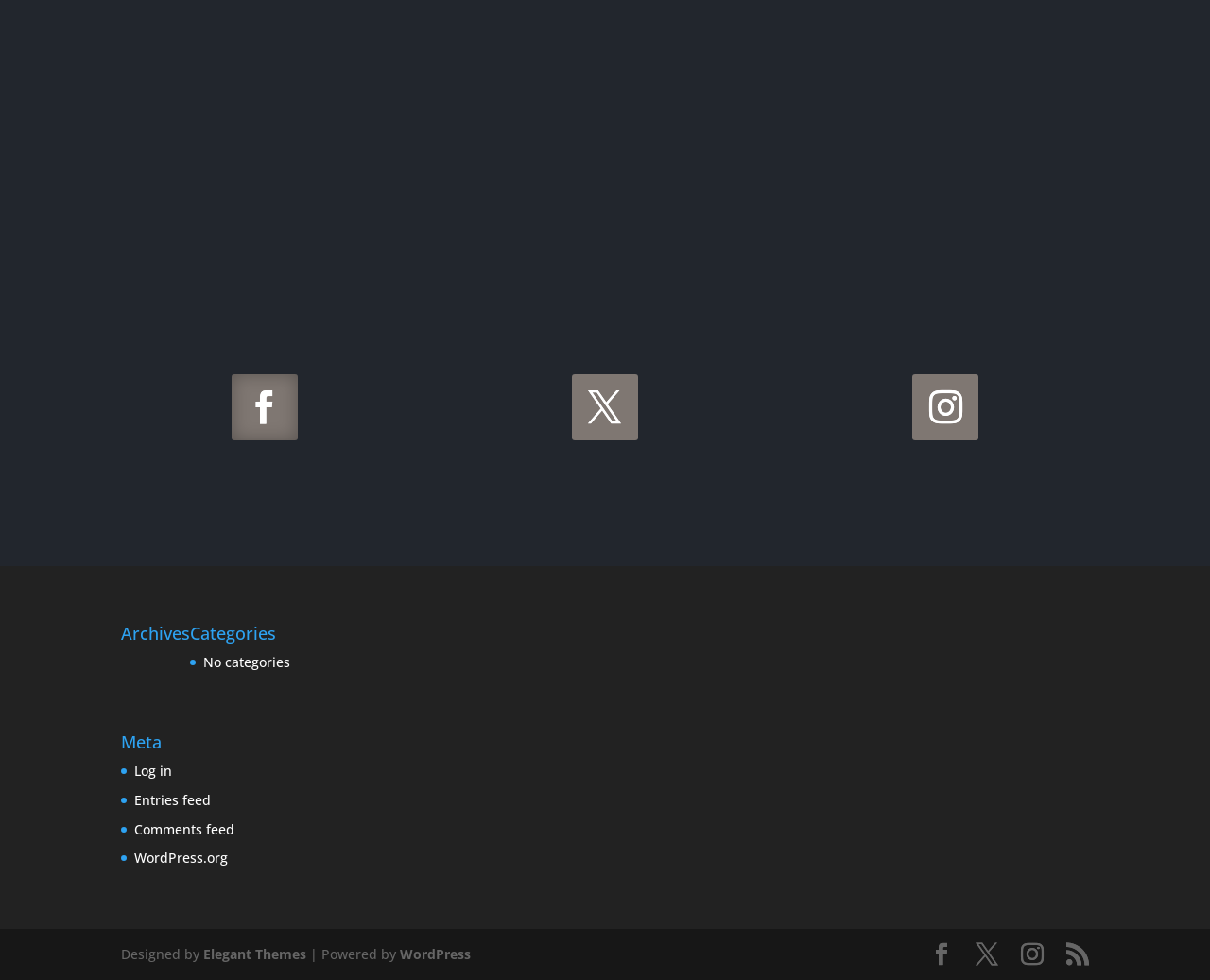Please identify the bounding box coordinates of the element I need to click to follow this instruction: "Log in".

[0.111, 0.777, 0.142, 0.796]